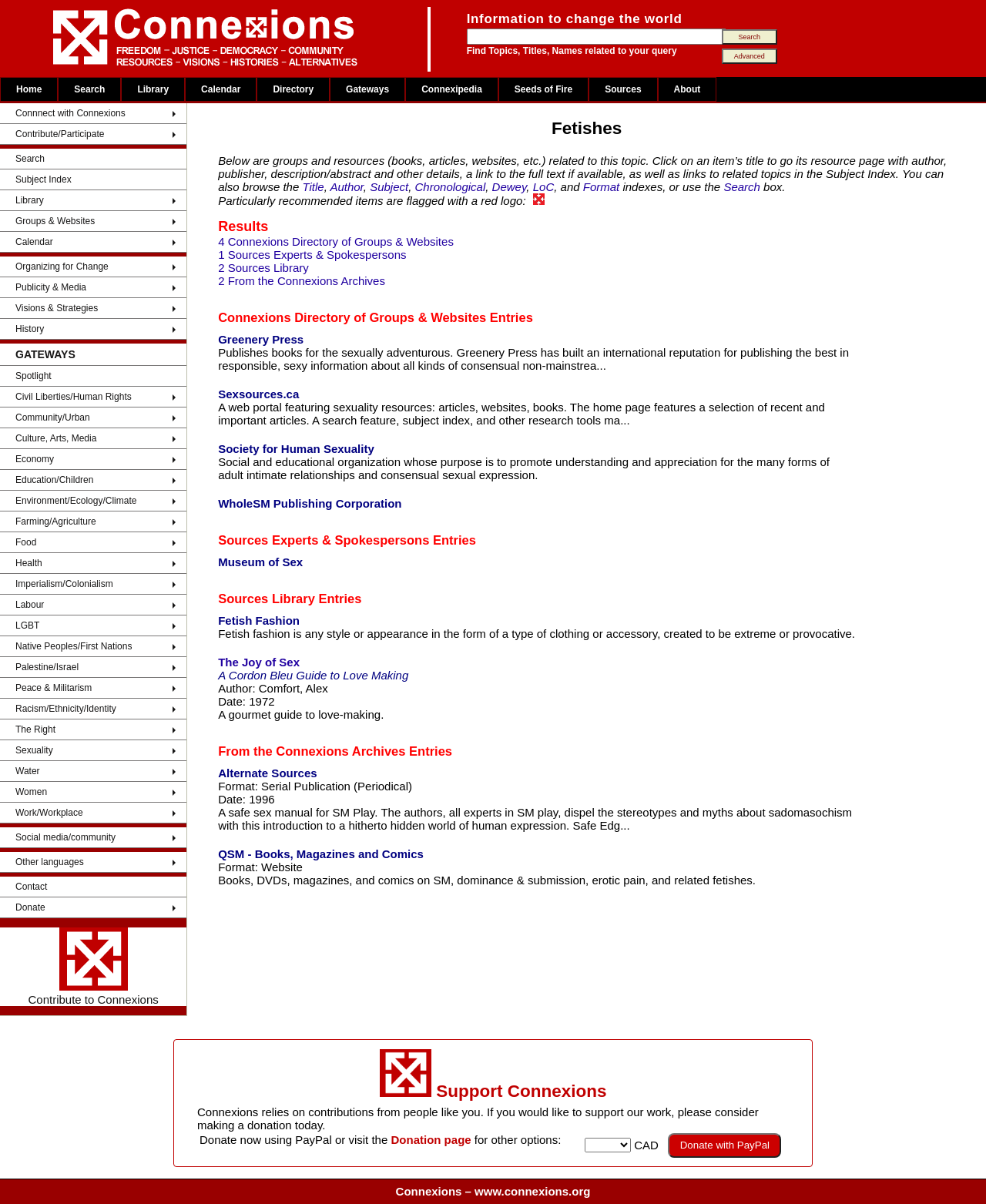Show the bounding box coordinates for the HTML element as described: "Publicity & Media Relations".

[0.334, 0.194, 0.411, 0.204]